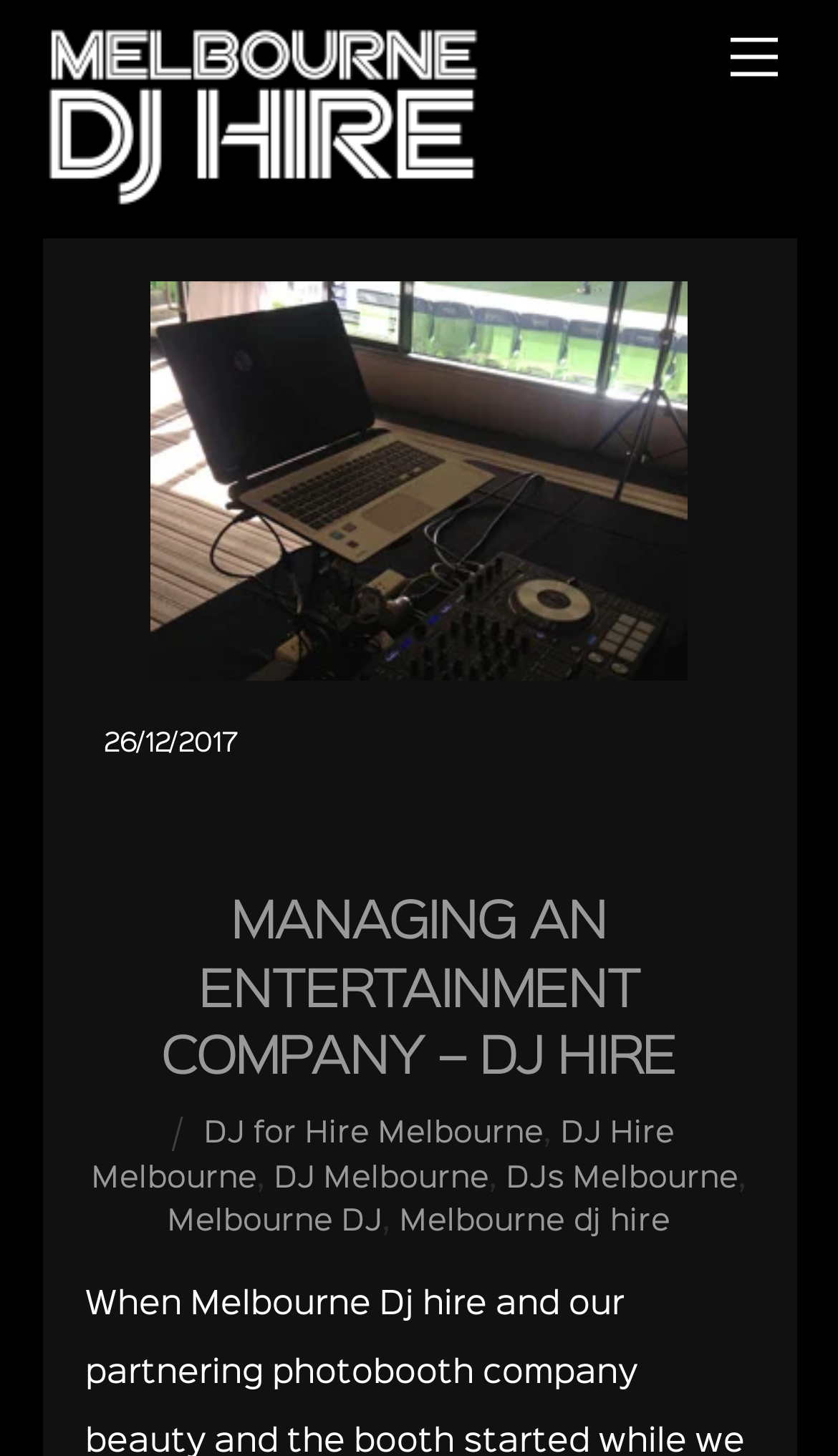Could you specify the bounding box coordinates for the clickable section to complete the following instruction: "Visit the homepage"?

[0.049, 0.097, 0.574, 0.153]